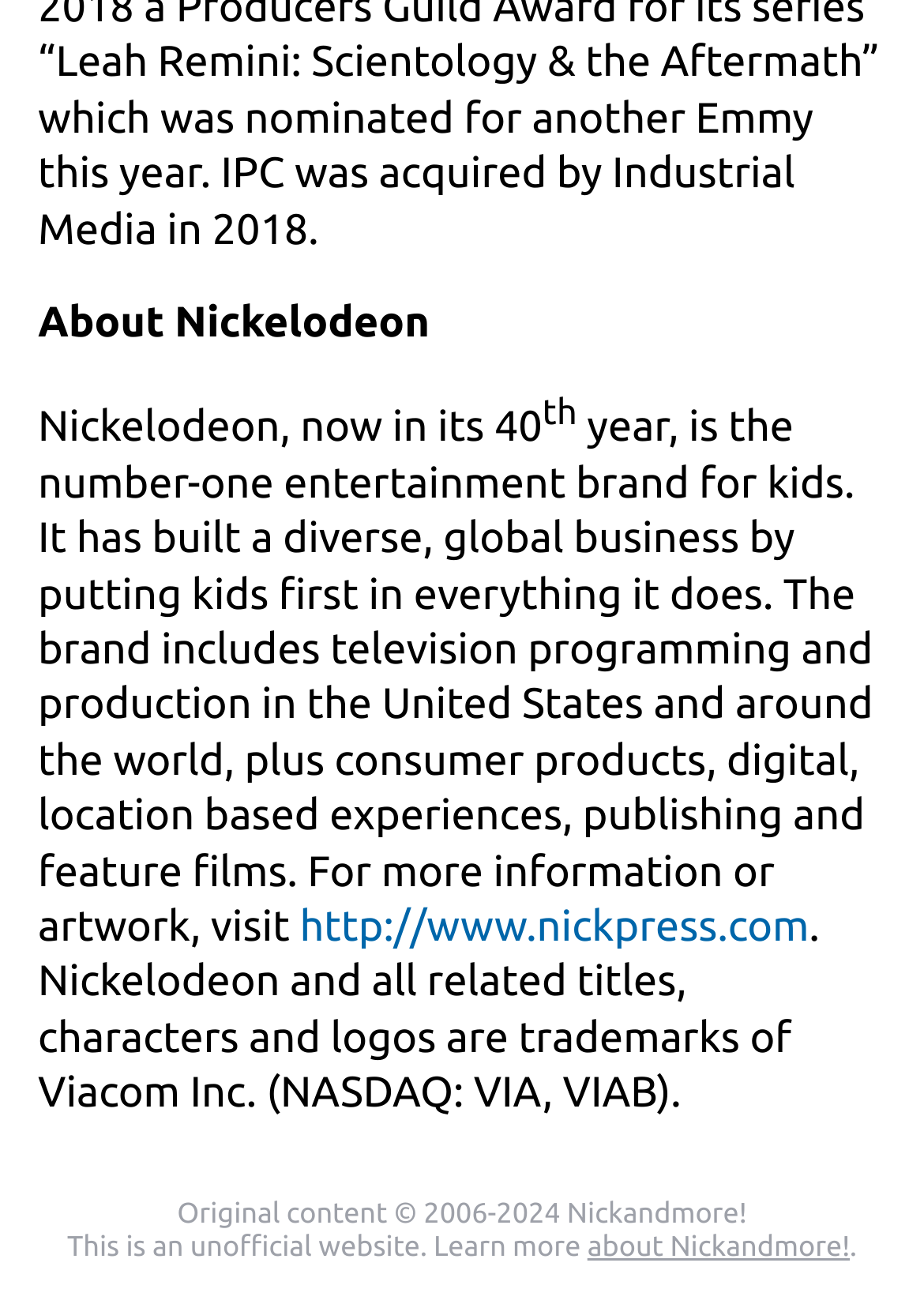What is the year range of the copyright?
Give a detailed explanation using the information visible in the image.

The year range is mentioned in the StaticText element 'Original content © 2006-2024 Nickandmore!' which is located at the bottom of the page.